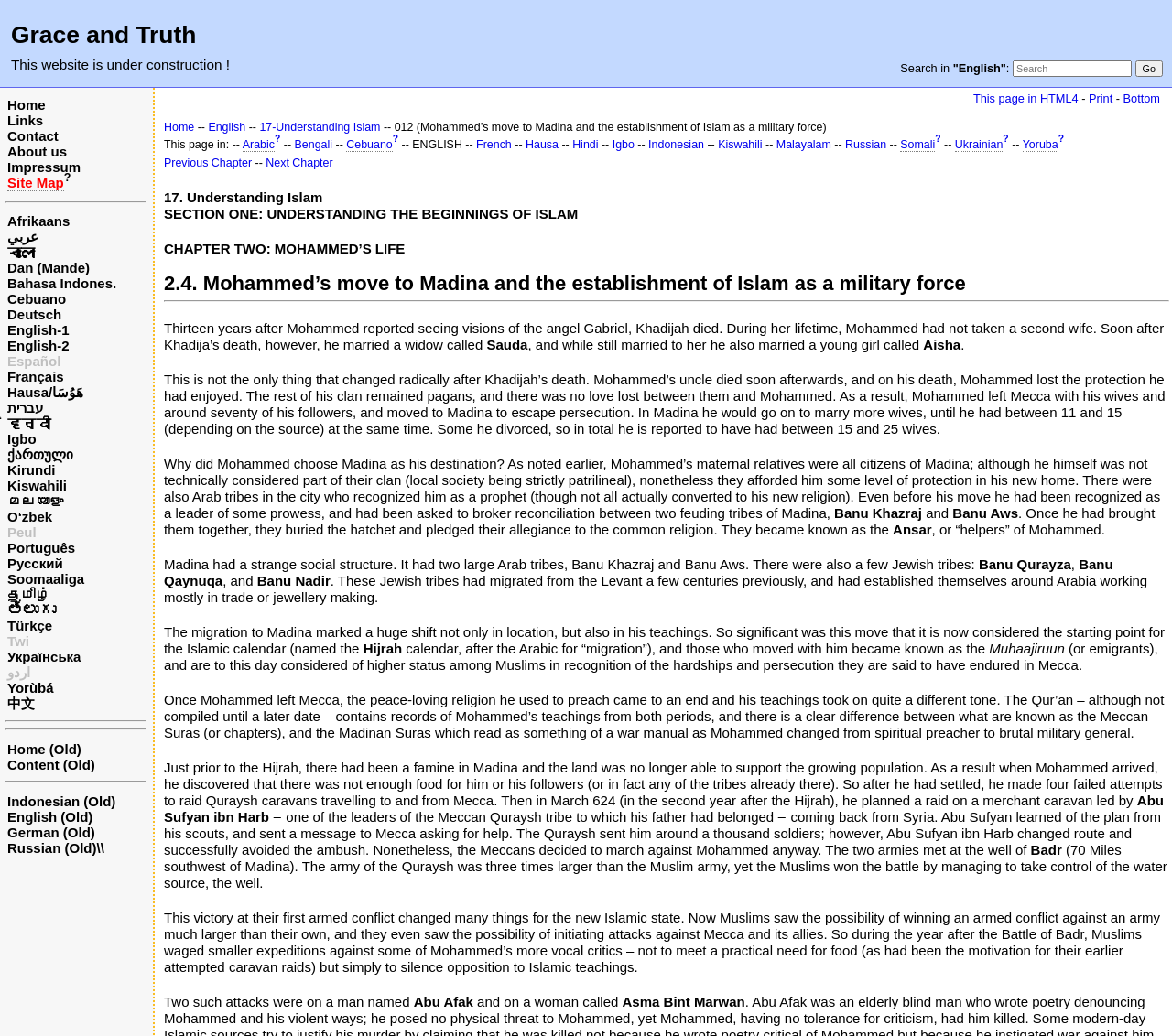Produce a meticulous description of the webpage.

The webpage has a heading "Grace and Truth" at the top. Below the heading, there is a notification "This website is under construction!" in a prominent position. 

On the top-right corner, there is a search bar with a "Search" label and a "Go" button next to it. The search bar is accompanied by a text "Search in" and a dropdown option "English". 

On the top-left corner, there are several links, including "Home", "Links", "Contact", "About us", "Impressum", "Site Map", and a question mark icon. These links are arranged vertically.

Below the top section, there is a horizontal separator line. 

The main content area is divided into two sections. The left section contains a long list of language options, with over 30 languages available, including Afrikaans, Arabic, Bengali, Cebuano, Deutsch, English, Español, Français, Hausa, Hindi, Igbo, and many others. Each language option is a link.

The right section appears to be the main content area, but it is currently empty except for a few links and some text. There are links to "Home (Old)", "Content (Old)", "Indonesian (Old)", "English (Old)", "German (Old)", and "Russian (Old)". There is also a link to "This page in HTML4", a "Print" option, and a "Bottom" link. 

At the bottom of the page, there is another horizontal separator line, followed by a section with links to "Home", "English", and a specific chapter "17-Understanding Islam" with a subtitle "012 (Mohammed’s move to Madina and the establishment of Islam as a military force)". There is also a section that allows users to switch to different languages, including Arabic, Bengali, Cebuano, and others.